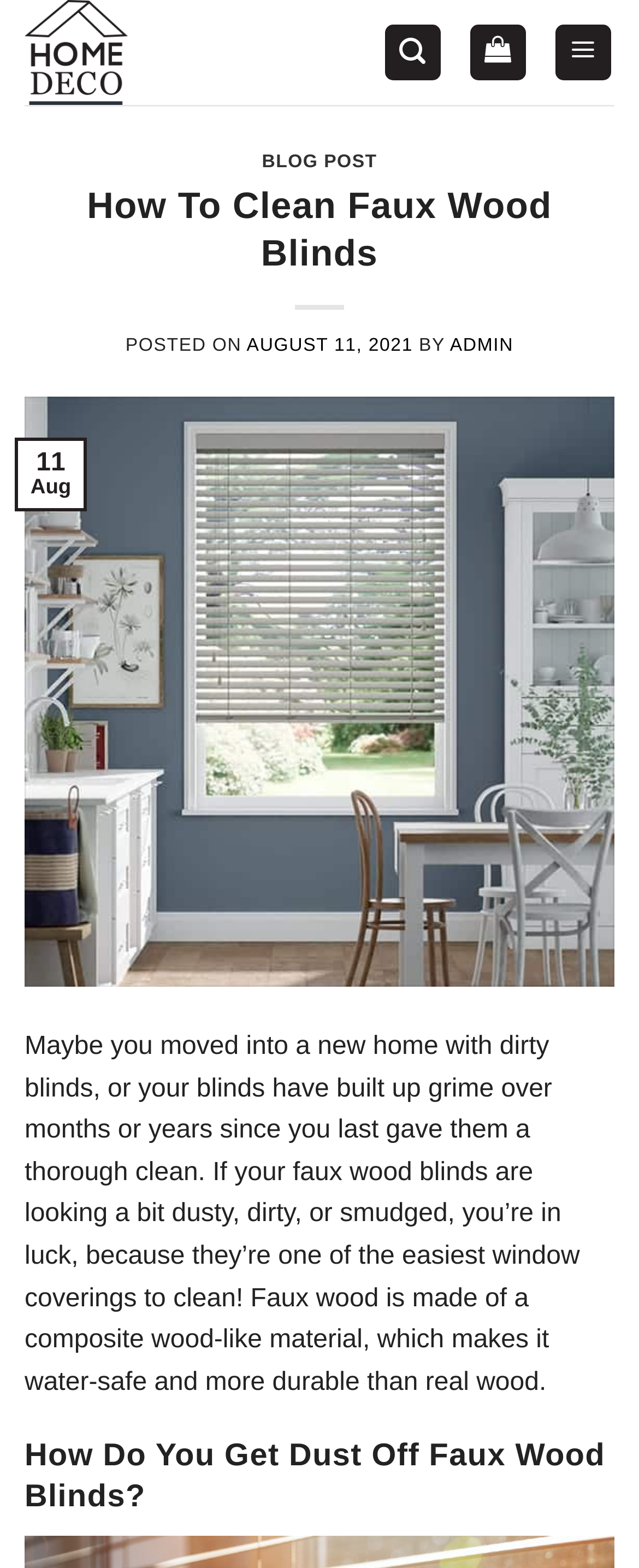Locate the bounding box coordinates of the element that needs to be clicked to carry out the instruction: "read the blog post". The coordinates should be given as four float numbers ranging from 0 to 1, i.e., [left, top, right, bottom].

[0.038, 0.659, 0.907, 0.89]